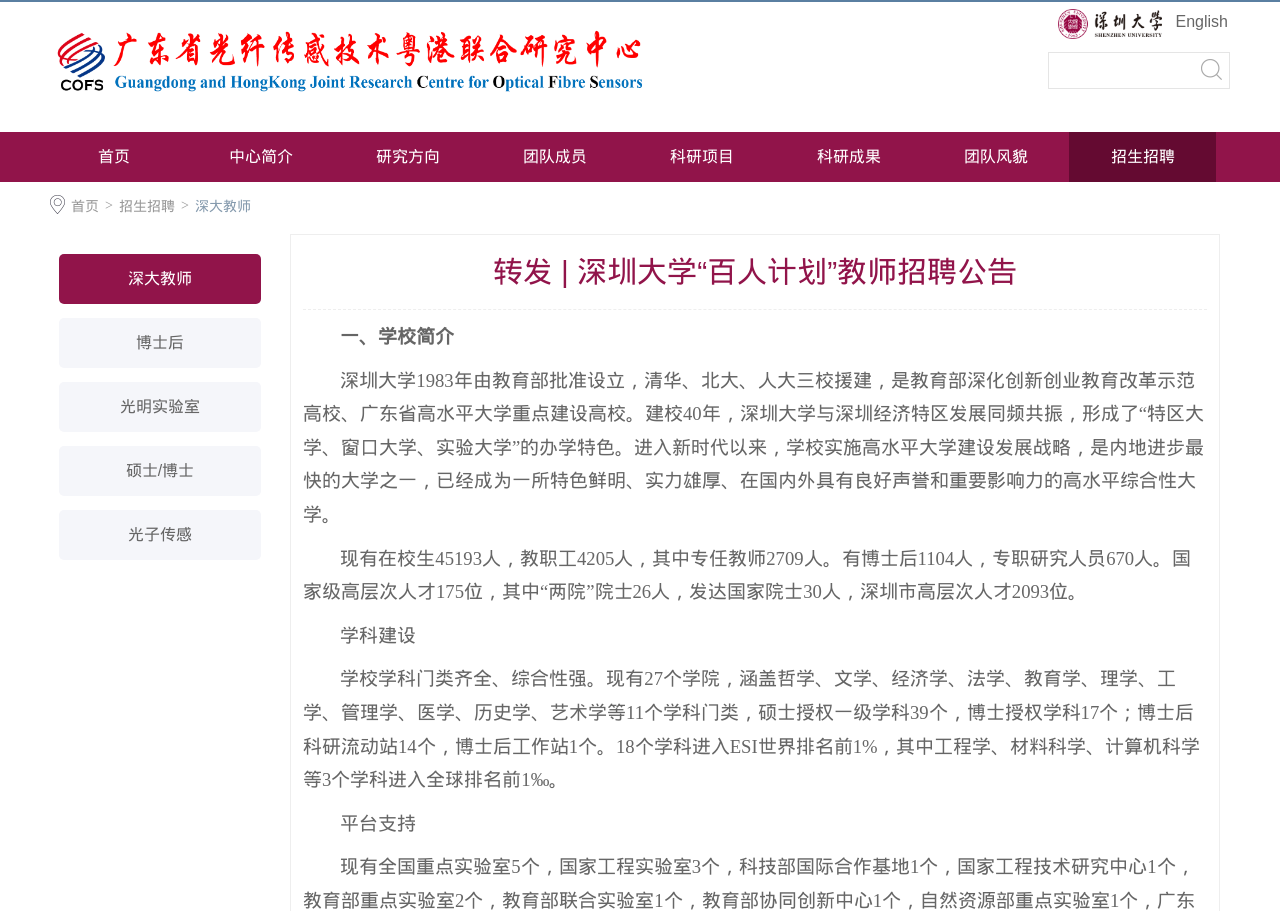Respond with a single word or short phrase to the following question: 
What is the topic of the heading on the webpage?

Teacher Recruitment